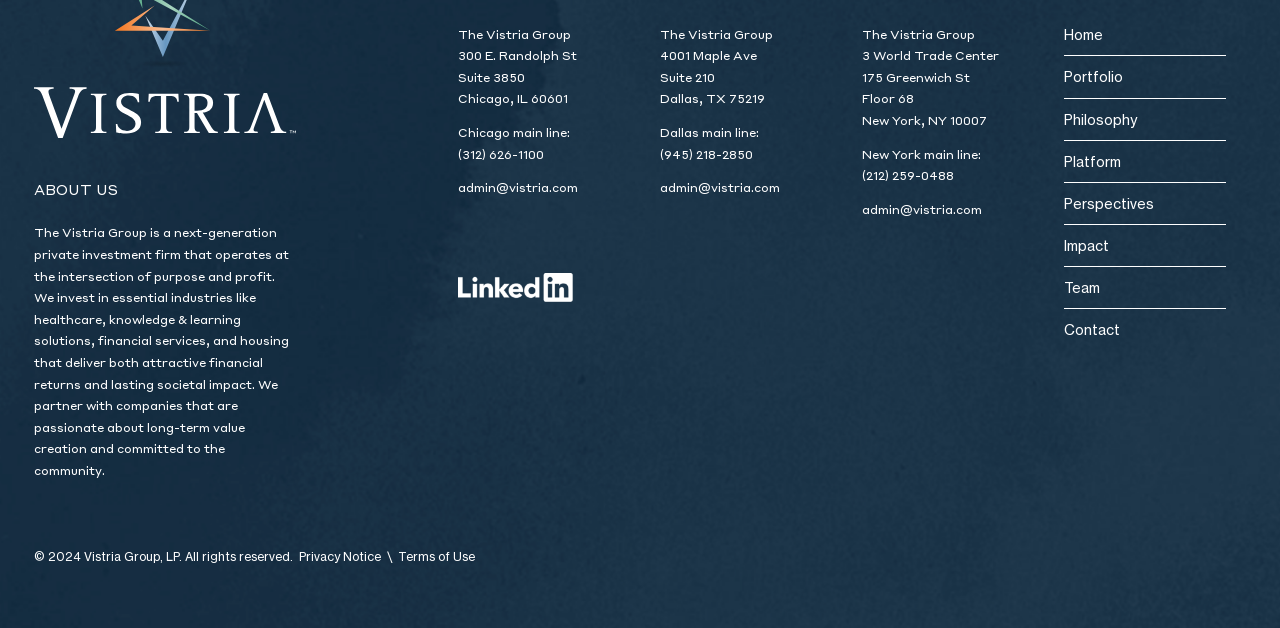Locate the bounding box coordinates of the element to click to perform the following action: 'Click the 'Home' link'. The coordinates should be given as four float values between 0 and 1, in the form of [left, top, right, bottom].

[0.831, 0.023, 0.958, 0.088]